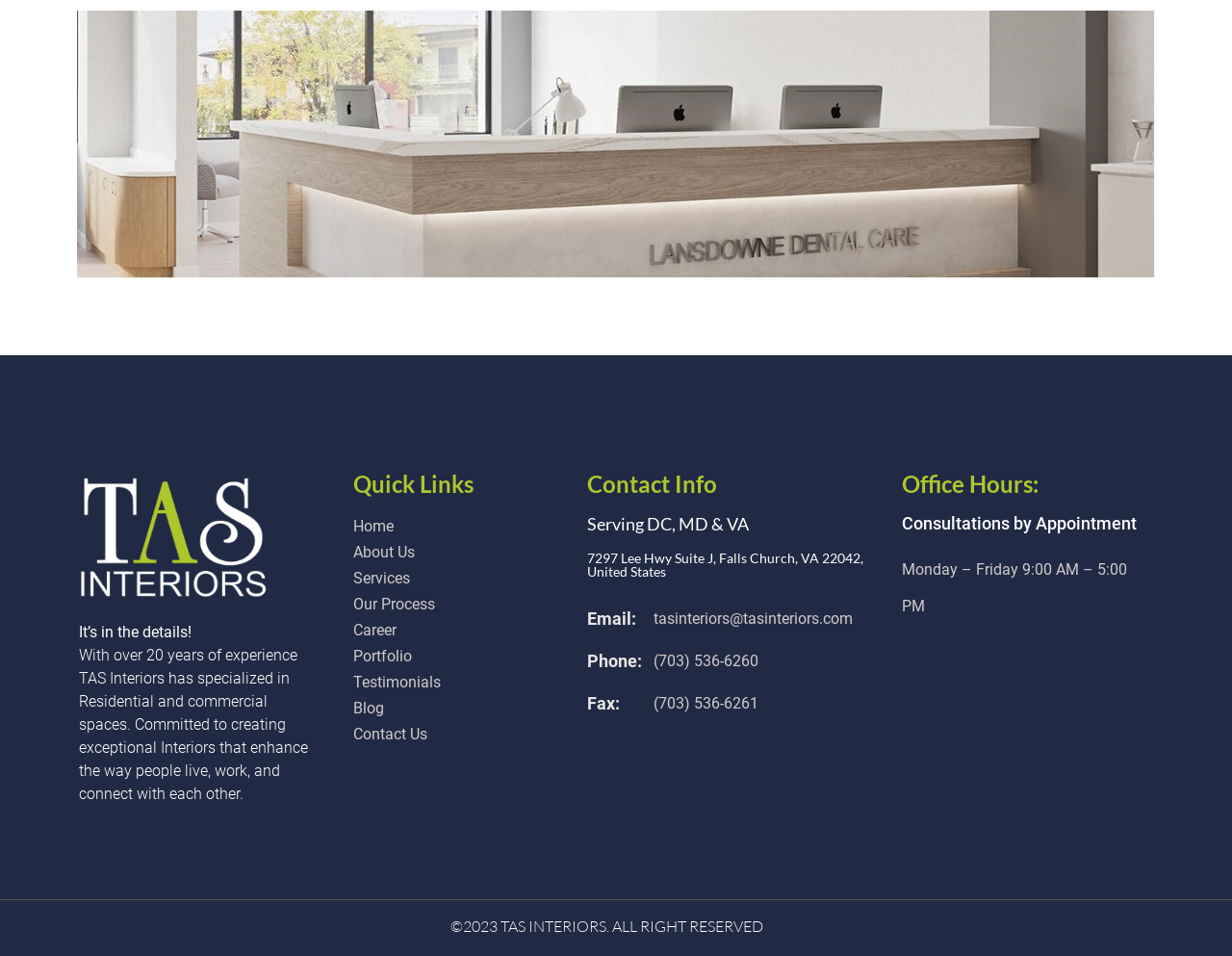Specify the bounding box coordinates of the element's area that should be clicked to execute the given instruction: "View the 'About Us' page". The coordinates should be four float numbers between 0 and 1, i.e., [left, top, right, bottom].

[0.287, 0.565, 0.458, 0.59]